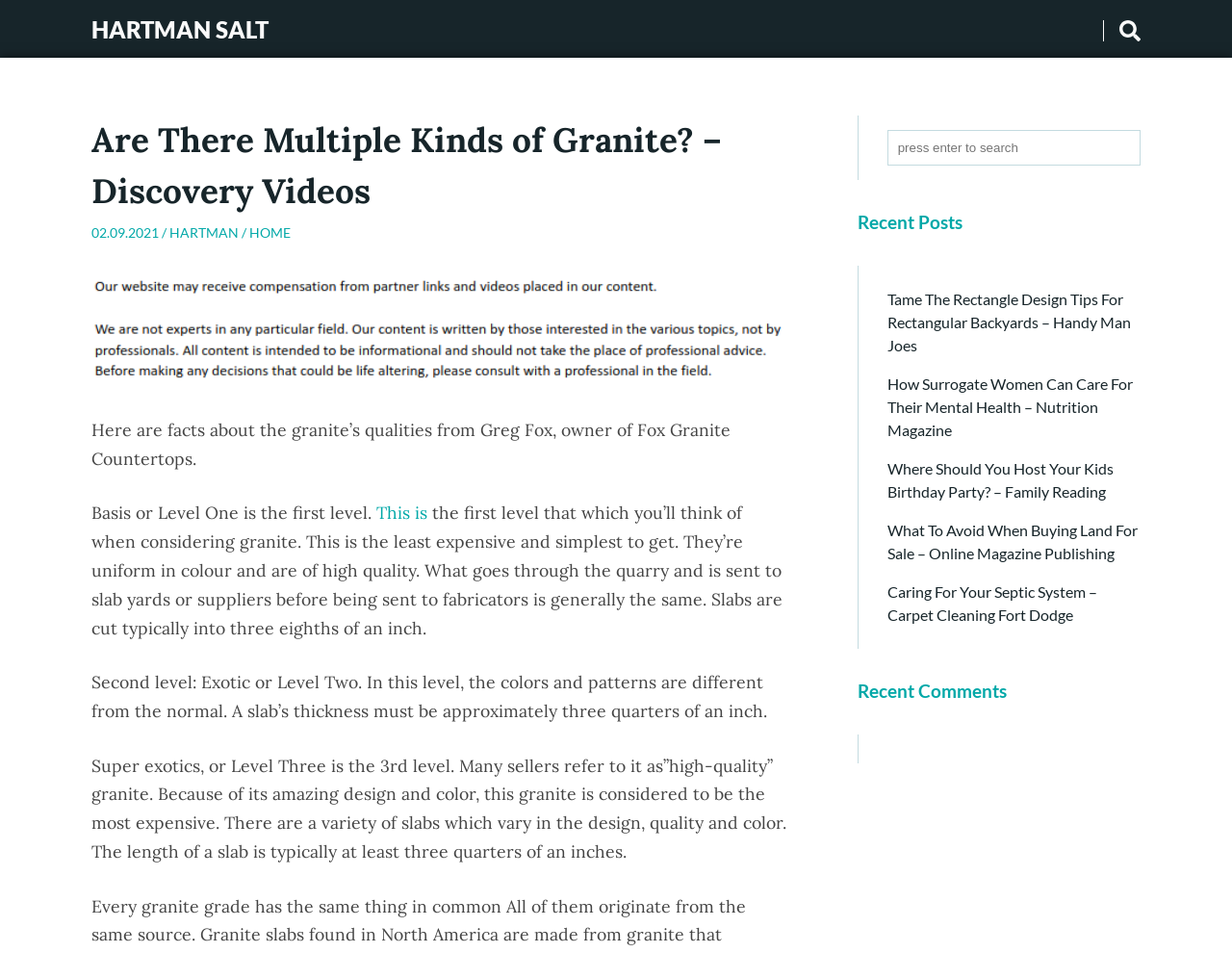Explain the contents of the webpage comprehensively.

The webpage is about granite qualities, featuring an article by Greg Fox, owner of Fox Granite Countertops. At the top left, there is a link to "HARTMAN SALT" and an image to the right of it. Below these elements, there is a heading that reads "Are There Multiple Kinds of Granite? – Discovery Videos" followed by a date "02.09.2021" and two links to "HARTMAN" and "HOME". 

Further down, there is an image, and then a paragraph of text that introduces the article. The article is divided into three sections, each describing a level of granite quality. The first level, Basis or Level One, is the least expensive and simplest to get, with uniform color and high quality. The second level, Exotic or Level Two, has different colors and patterns, and the third level, Super exotics or Level Three, is the most expensive due to its unique design and color.

To the right of the article, there is a search box with a prompt to "press enter to search". Below the search box, there is a heading that reads "Recent Posts" followed by a list of five links to various articles on different topics, such as backyard design, mental health, and septic system care. At the bottom, there is a heading that reads "Recent Comments".